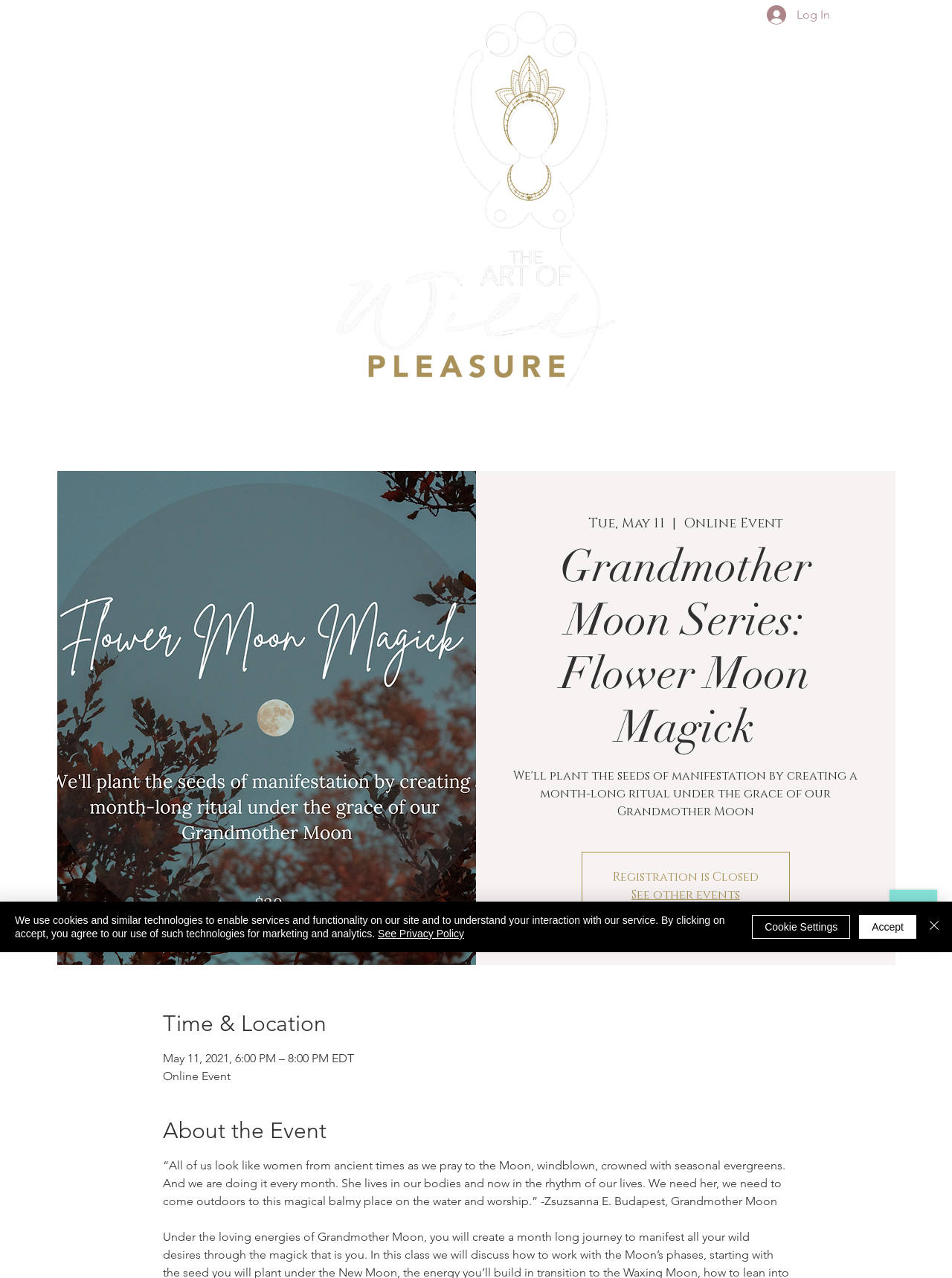Identify and extract the main heading of the webpage.

Grandmother Moon Series: Flower Moon Magick